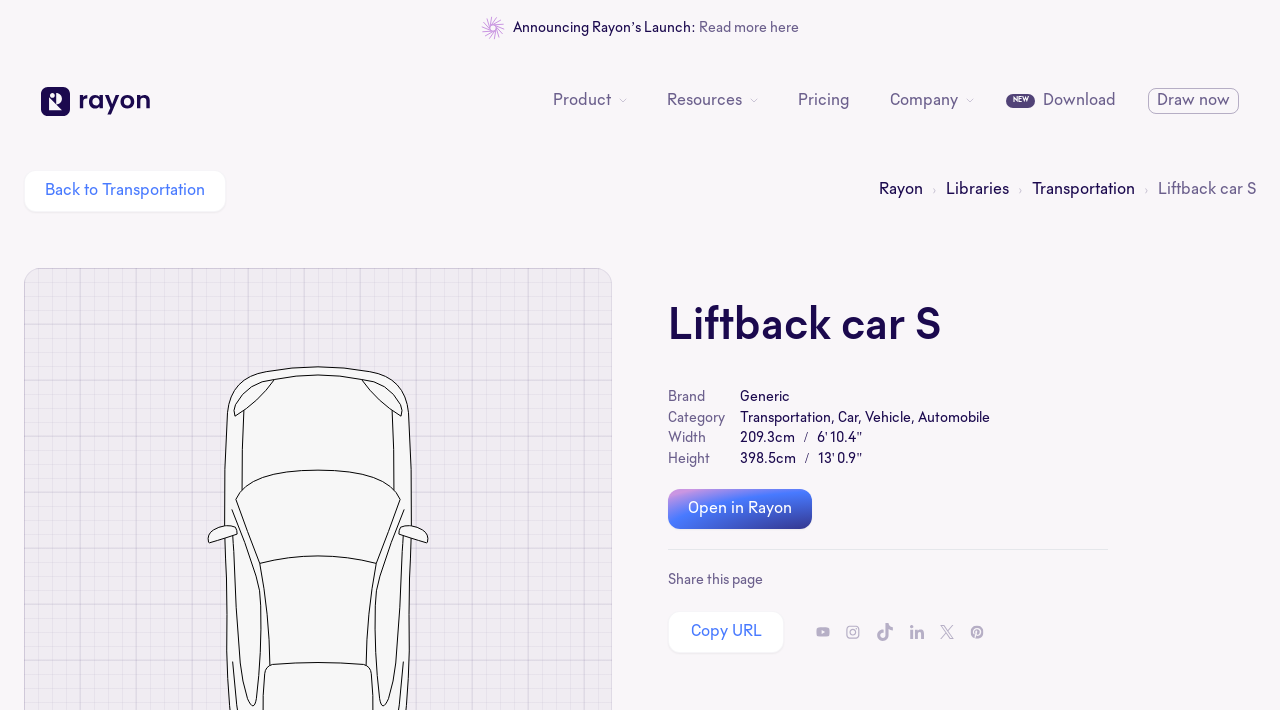Identify and provide the main heading of the webpage.

Liftback car S